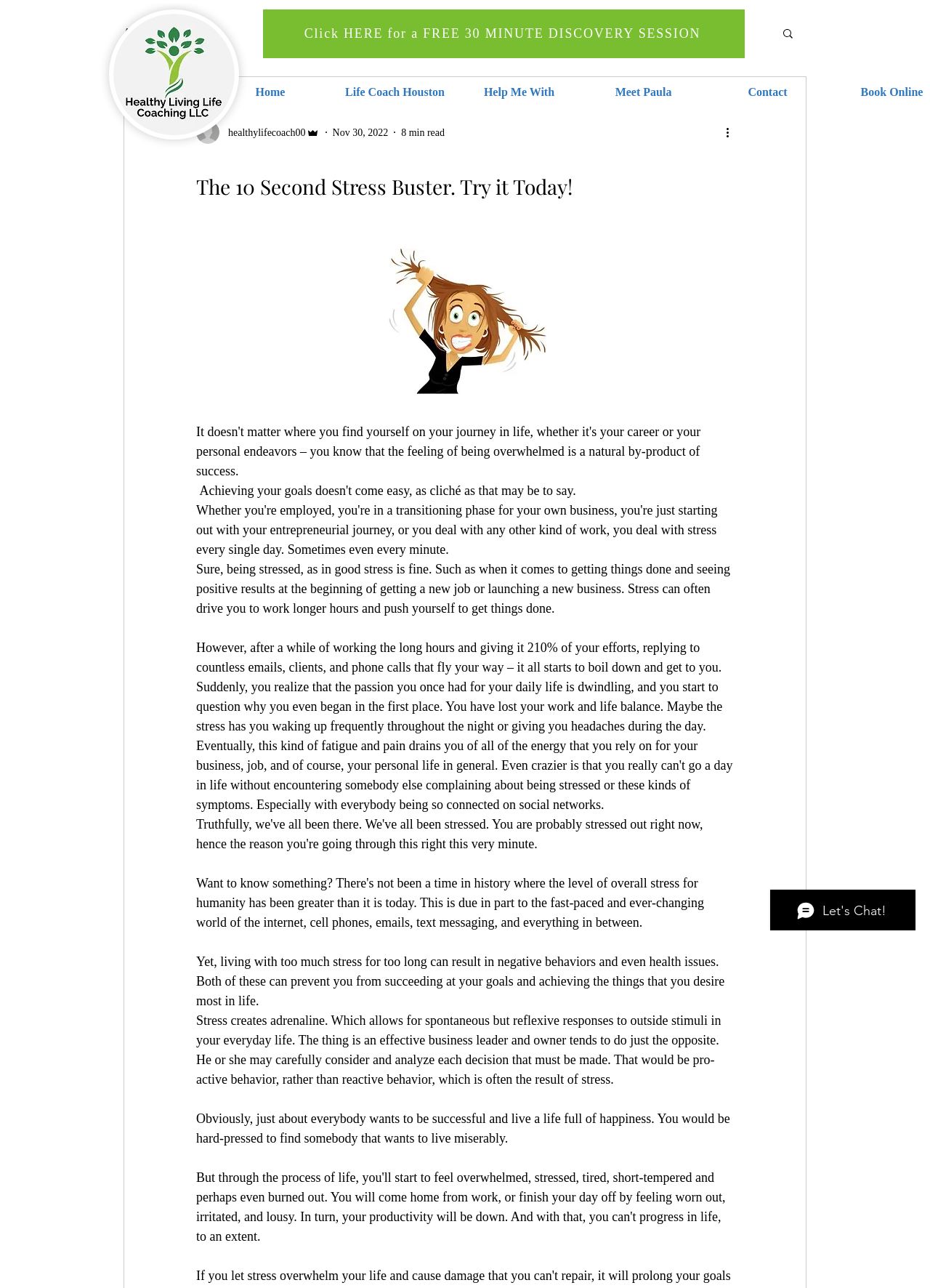What is the purpose of the 'Search' button?
Please utilize the information in the image to give a detailed response to the question.

The 'Search' button is located at the top right corner of the webpage, and it is accompanied by a magnifying glass icon, which is a common symbol for search functionality. Therefore, it can be inferred that the purpose of the 'Search' button is to search the website.